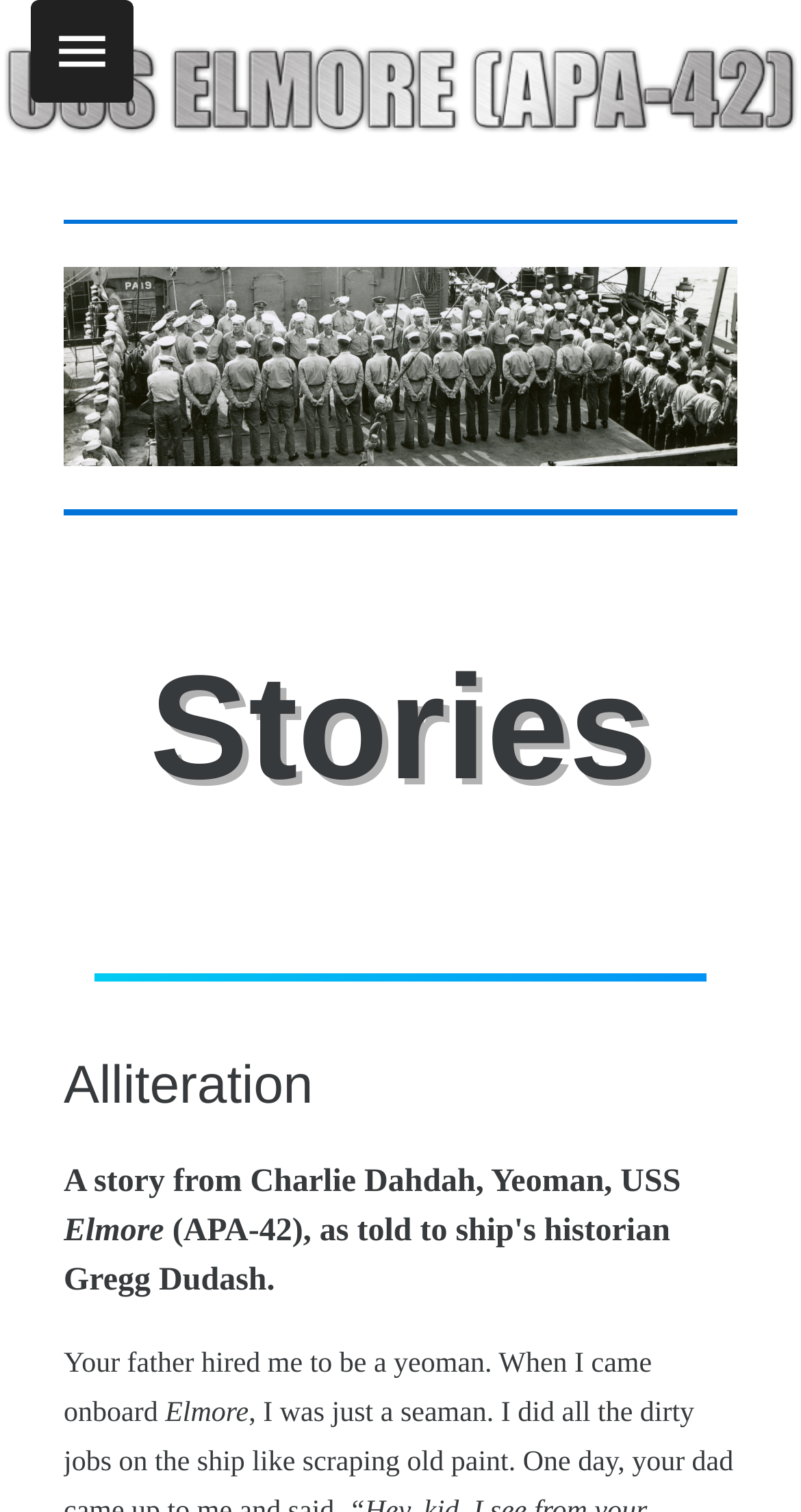Offer an extensive depiction of the webpage and its key elements.

The webpage is about stories related to the USS Elmore (APA-42). At the top left corner, there is a menu element labeled "menu". Below the menu, there is a large image that spans almost the entire width of the page. 

To the right of the large image, there are four smaller images stacked vertically, each taking up about a quarter of the page's height. 

Below the images, there is a heading element that reads "Stories". This heading is followed by another heading that reads "Alliteration". 

Under the "Alliteration" heading, there are three blocks of text. The first block reads "A story from Charlie Dahdah, Yeoman, USS". The second block reads "Elmore". The third block is a paragraph of text that starts with "Your father hired me to be a yeoman. When I came onboard".